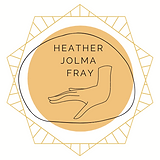Analyze the image and provide a detailed caption.

The image features a distinctive logo for "Heather Jolma Fray." The logo is circular with a warm yellow background, showcasing an artistic outline of a hand in the center. Surrounding the hand are stylized geometric patterns forming a sunburst effect, adding a vibrant touch to the design. The name "HEATHER JOLMA FRAY" is prominently displayed in a bold, modern font above the hand image, reinforcing brand recognition. This logo captures a blend of warmth and creativity, reflecting the unique identity of the individual or entity it represents.